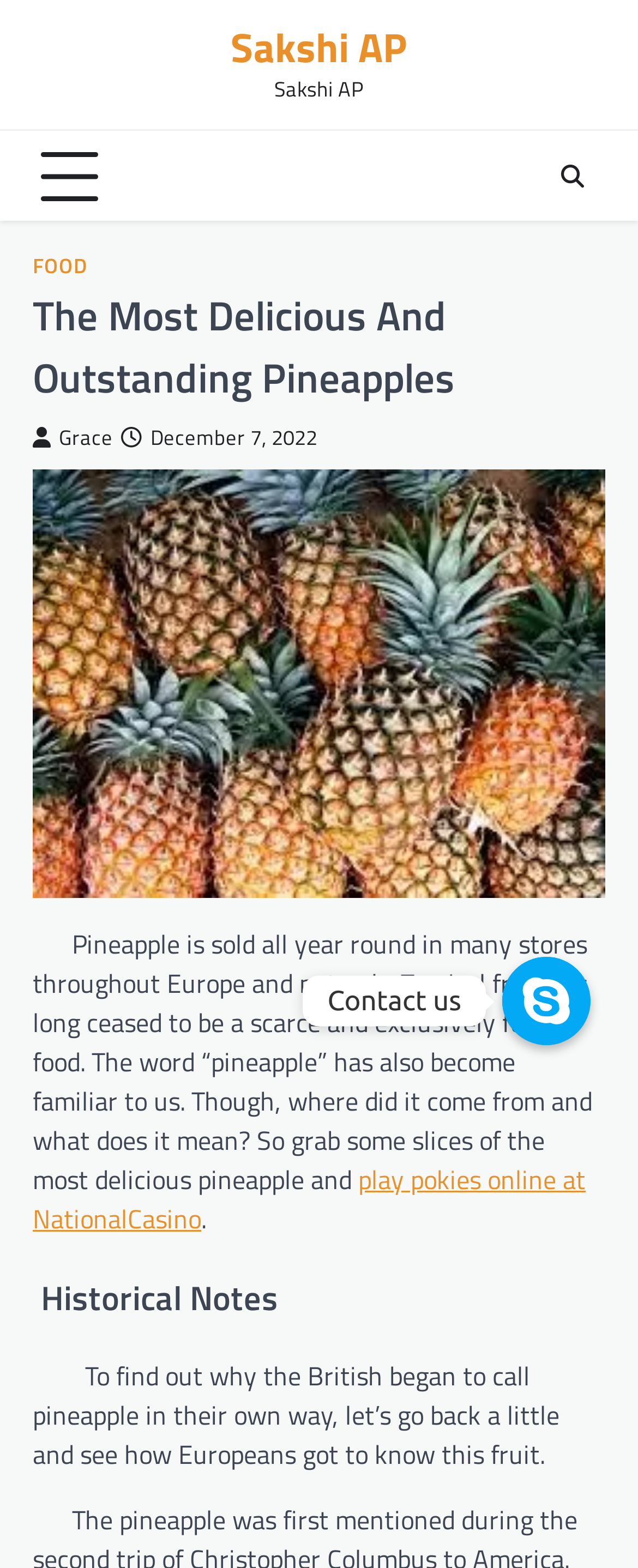Locate and extract the text of the main heading on the webpage.

The Most Delicious And Outstanding Pineapples